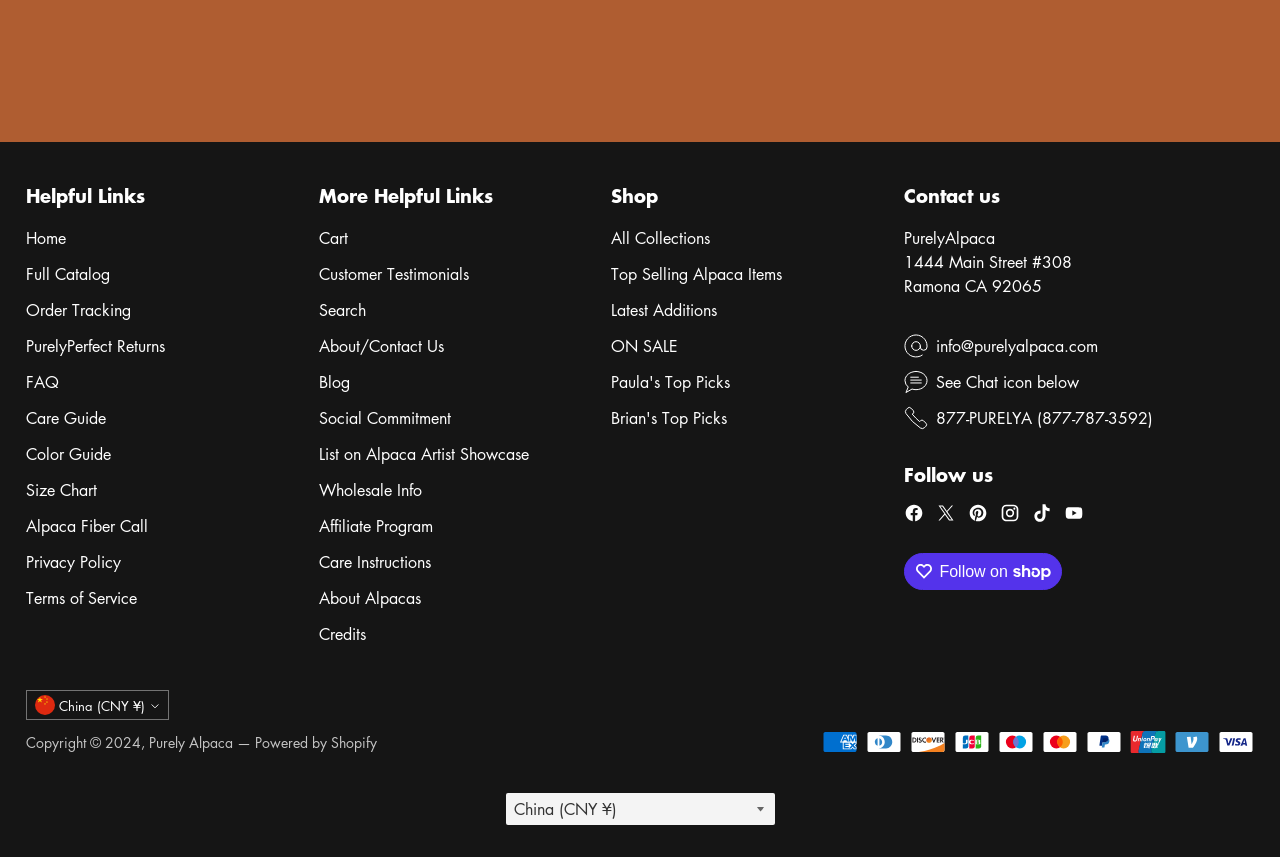Provide the bounding box coordinates for the area that should be clicked to complete the instruction: "Click on the 'Home' link".

[0.02, 0.265, 0.051, 0.291]